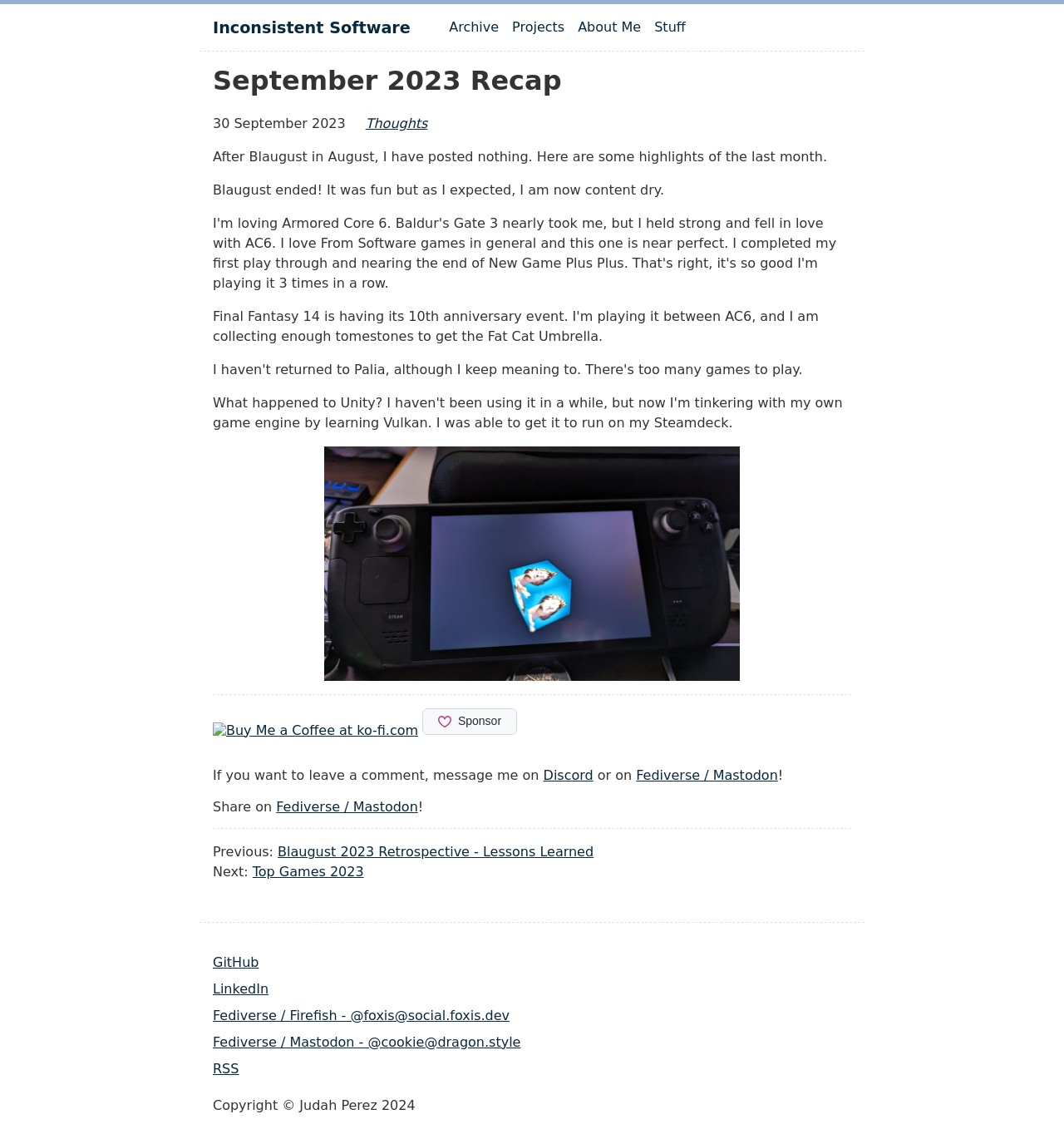Locate the bounding box coordinates of the element to click to perform the following action: 'Check the 'About Me' page'. The coordinates should be given as four float values between 0 and 1, in the form of [left, top, right, bottom].

[0.543, 0.017, 0.603, 0.031]